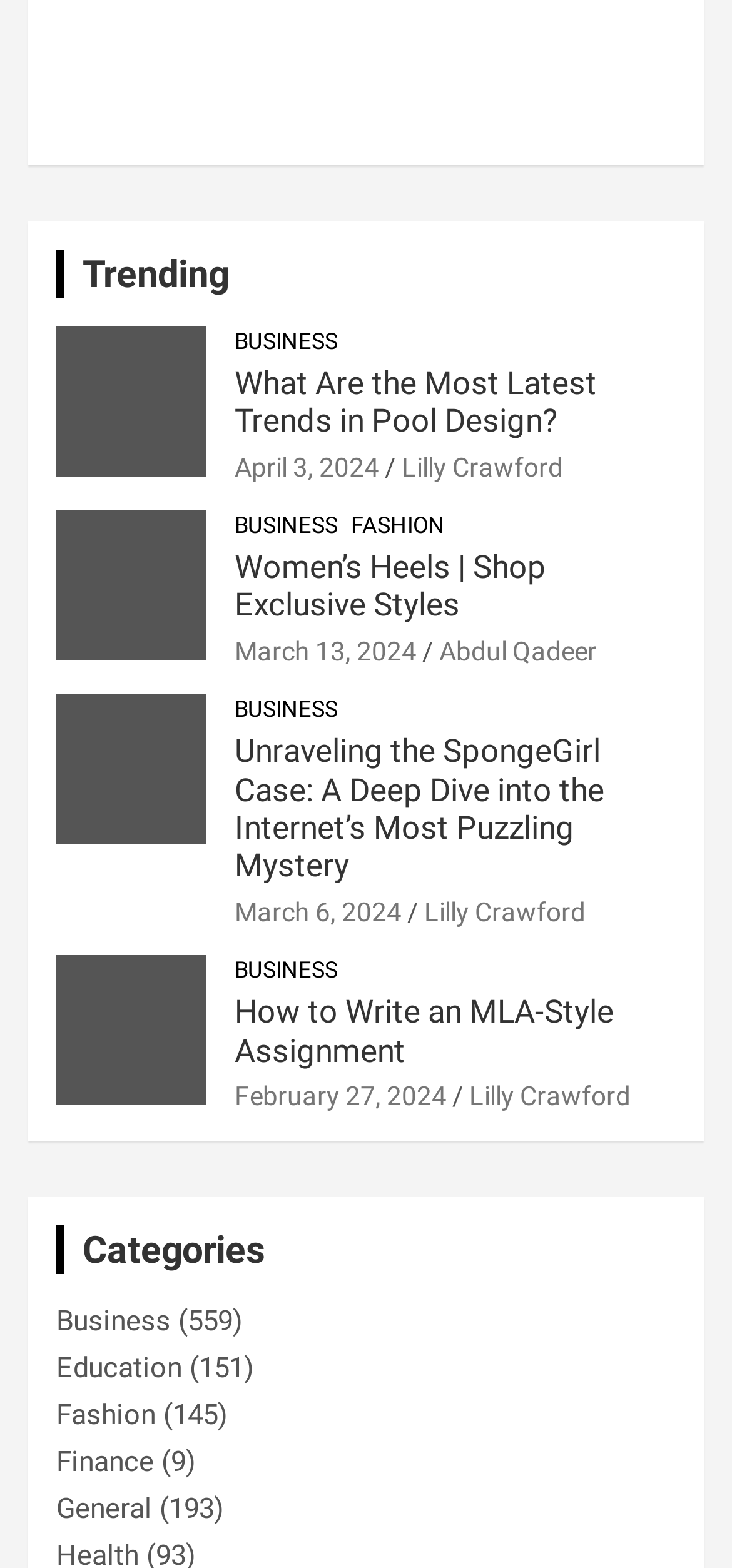Please find the bounding box coordinates of the element that you should click to achieve the following instruction: "Show navigation panel". The coordinates should be presented as four float numbers between 0 and 1: [left, top, right, bottom].

None